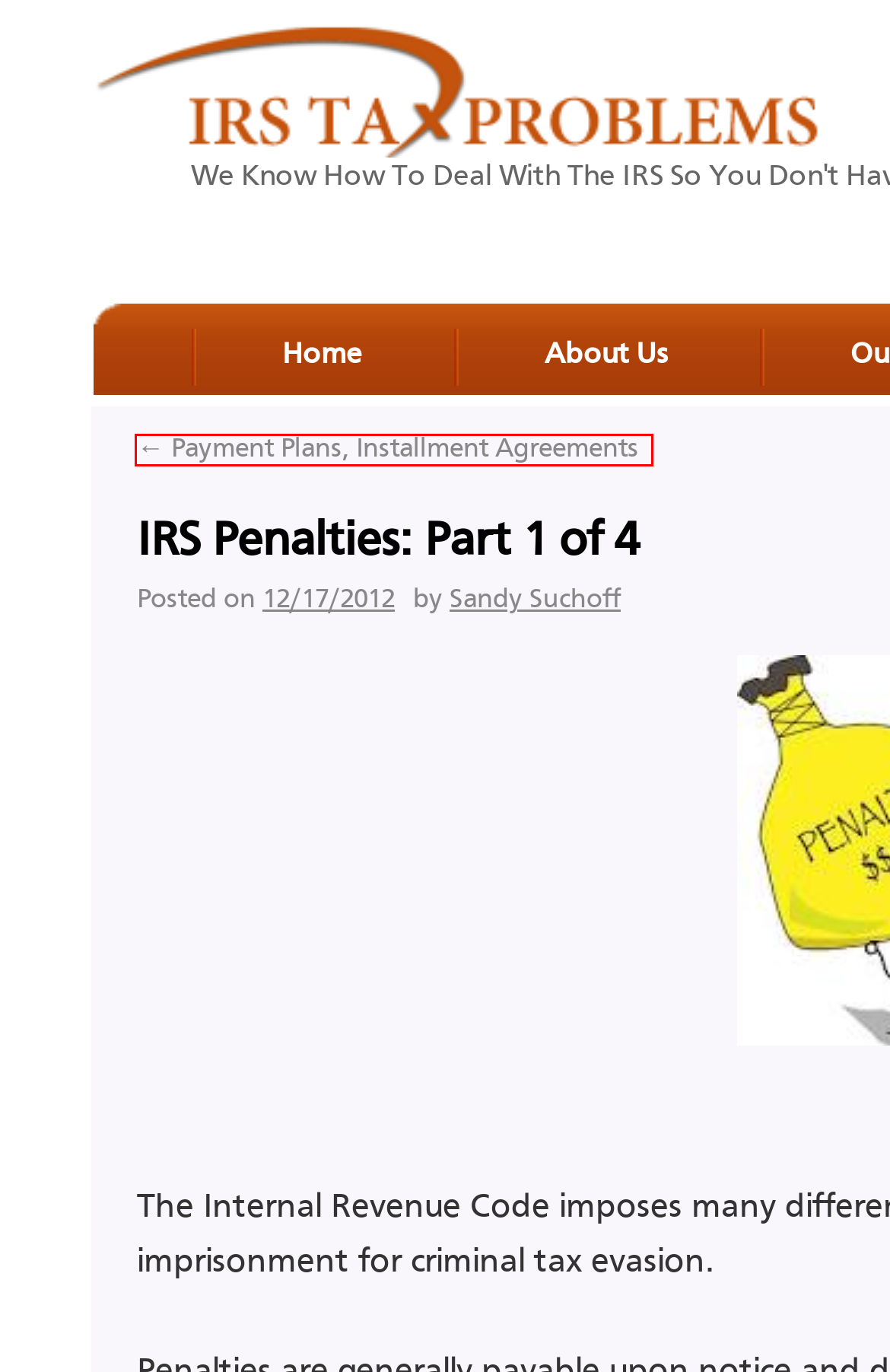Examine the screenshot of a webpage with a red rectangle bounding box. Select the most accurate webpage description that matches the new webpage after clicking the element within the bounding box. Here are the candidates:
A. Tax Penalties | Lefstein-Suchoff CPA & Associates, LLC
B. The IRS Wants Your RSVP For This Notice | Lefstein-Suchoff CPA & Associates, LLC
C. Sandy Suchoff | Lefstein-Suchoff CPA & Associates, LLC
D. Payment Plans, Installment Agreements | Lefstein-Suchoff CPA & Associates, LLC
E. About Us: Lefstein-Suchoff CPA & Associates, LLC
F. IRS Tax Problem Solution New Jersey- Back Taxes Accountants
G. Unfiled Tax Returns | Unfiled Back Taxes | Tax Help
H. IRS Problem Help | Lefstein-Suchoff CPA & Associates, LLC

D